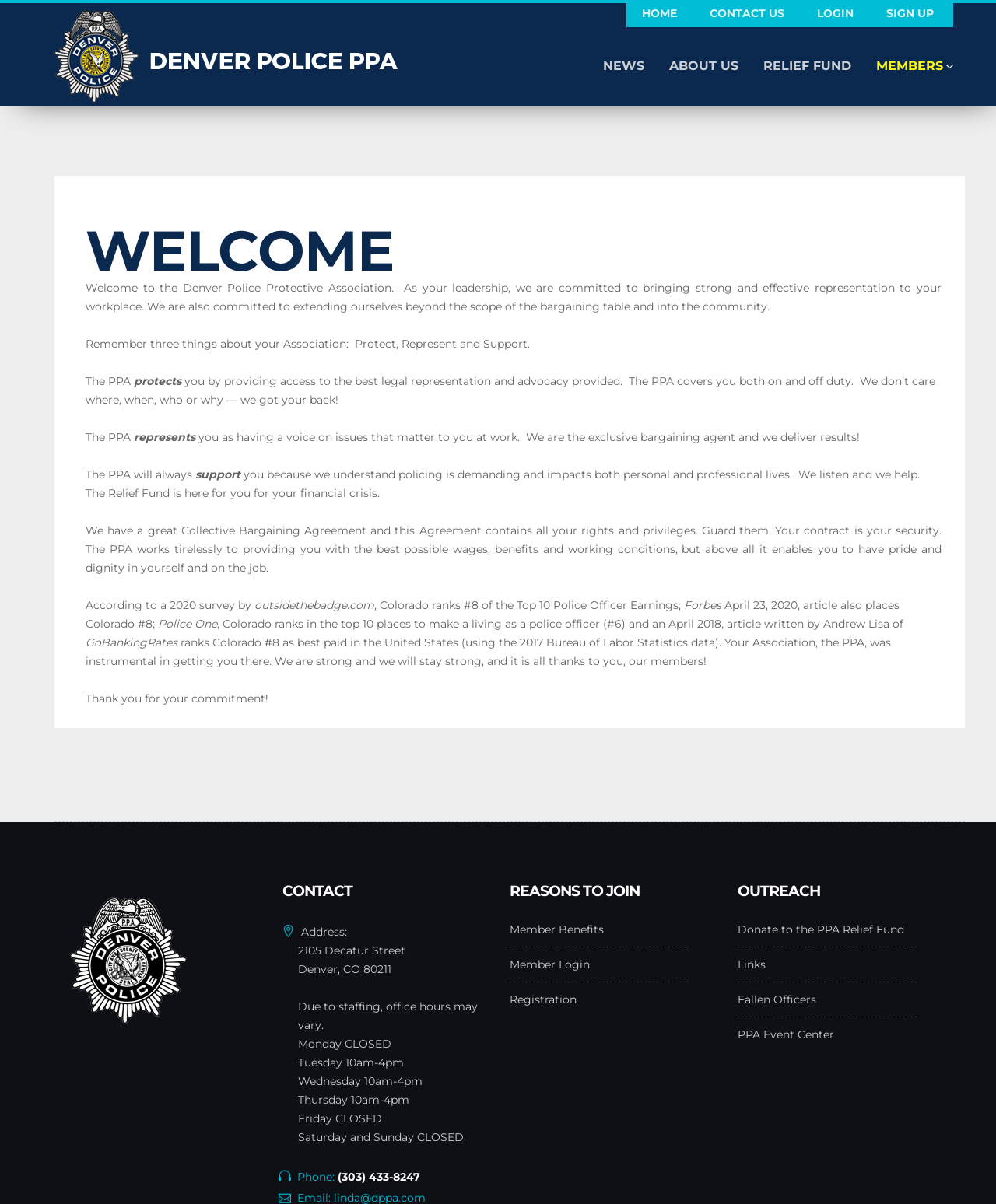Offer a comprehensive description of the webpage’s content and structure.

The webpage is about the Denver Police Protective Association (DPPA), a union representing police officers in Denver, Colorado. At the top of the page, there is a navigation menu with links to "HOME", "CONTACT US", "LOGIN", "SIGN UP", and the DPPA logo, which is an image. Below the navigation menu, there are links to "NEWS", "ABOUT US", "RELIEF FUND", and "MEMBERS".

The main content of the page is divided into three sections. The first section welcomes visitors to the DPPA and explains the association's mission to protect, represent, and support its members. There are several paragraphs of text describing the benefits of membership, including access to legal representation, advocacy, and a collective bargaining agreement.

The second section is located below the first section and contains contact information for the DPPA, including an address, phone number, and office hours. There are also links to "CONTACT" and "REASONS TO JOIN" in this section.

The third section is located at the bottom of the page and is divided into two columns. The left column has links to "Member Benefits", "Member Login", and "Registration", while the right column has links to "Donate to the PPA Relief Fund", "Links", "Fallen Officers", and "PPA Event Center".